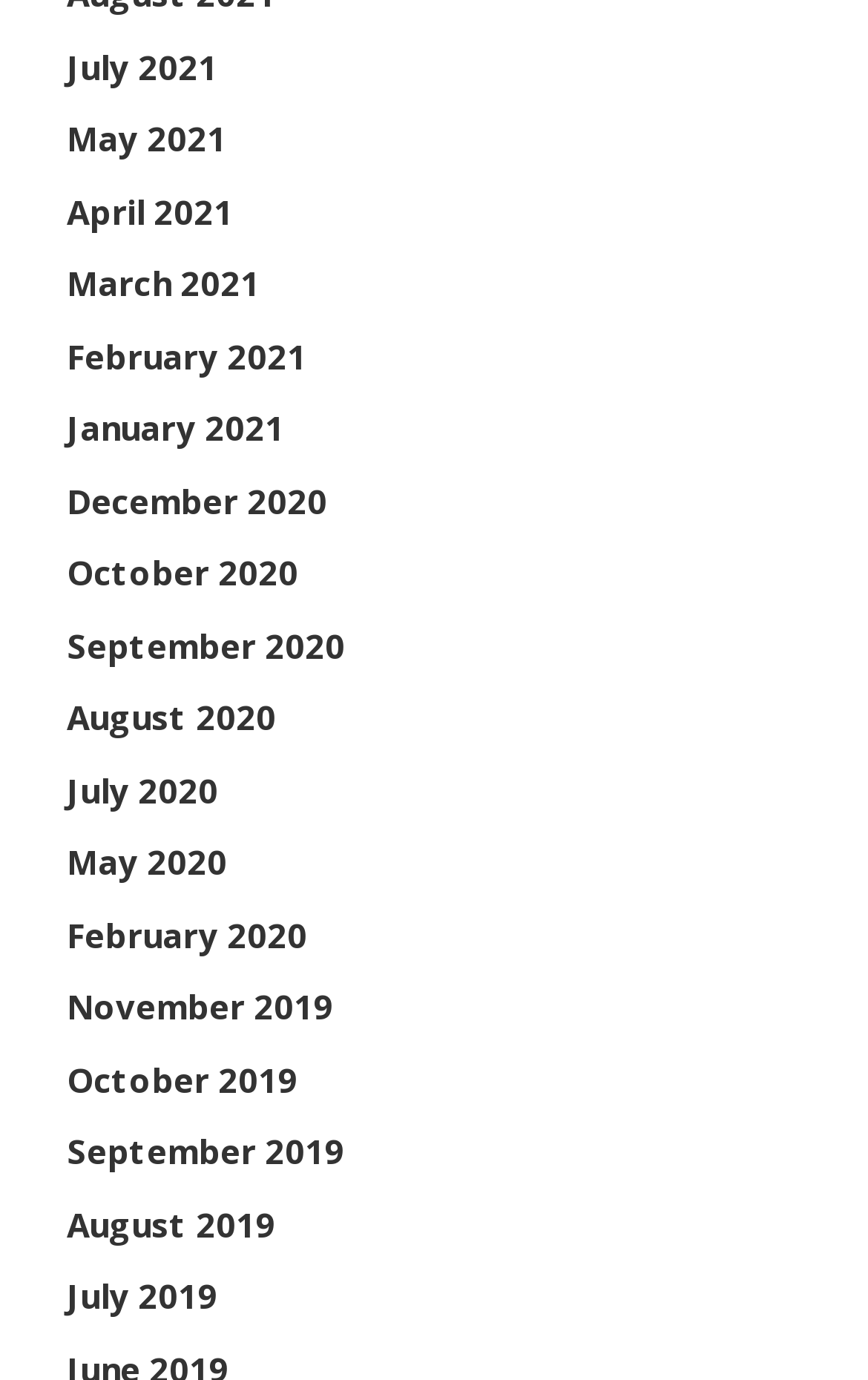Please identify the bounding box coordinates of the element I should click to complete this instruction: 'view April 2021'. The coordinates should be given as four float numbers between 0 and 1, like this: [left, top, right, bottom].

[0.077, 0.136, 0.269, 0.169]